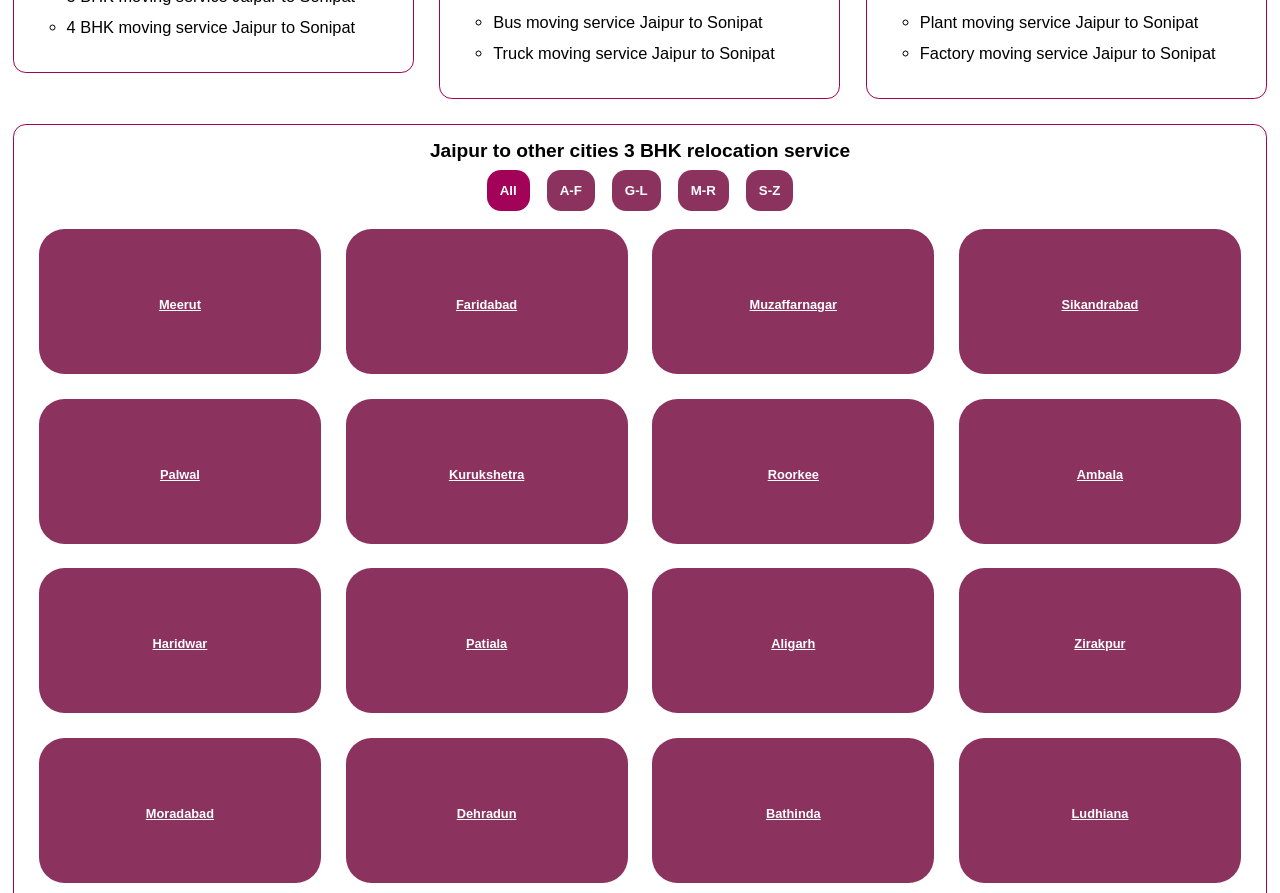Using the element description provided, determine the bounding box coordinates in the format (top-left x, top-left y, bottom-right x, bottom-right y). Ensure that all values are floating point numbers between 0 and 1. Element description: S-Z

[0.583, 0.19, 0.62, 0.236]